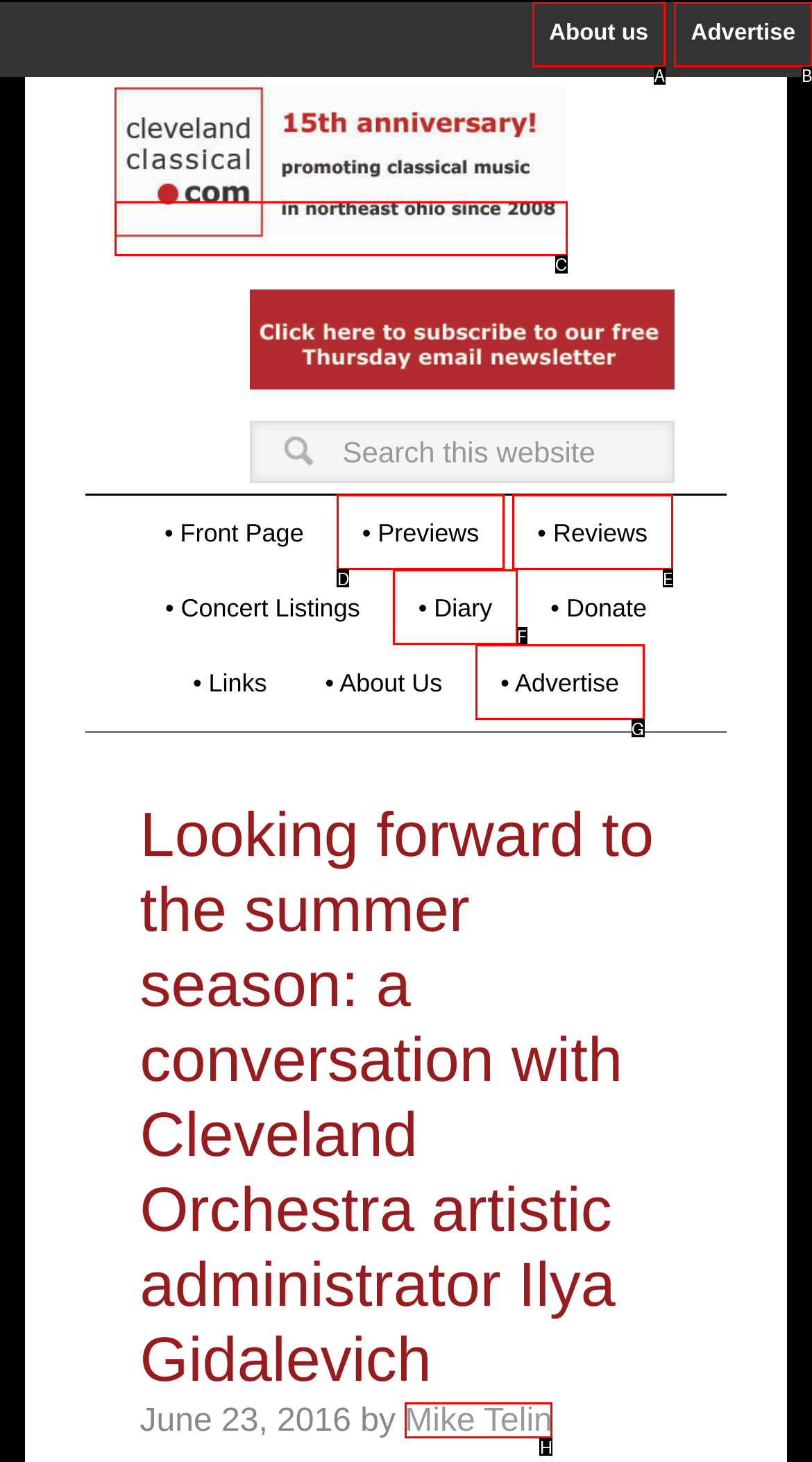From the options provided, determine which HTML element best fits the description: Advertise. Answer with the correct letter.

B